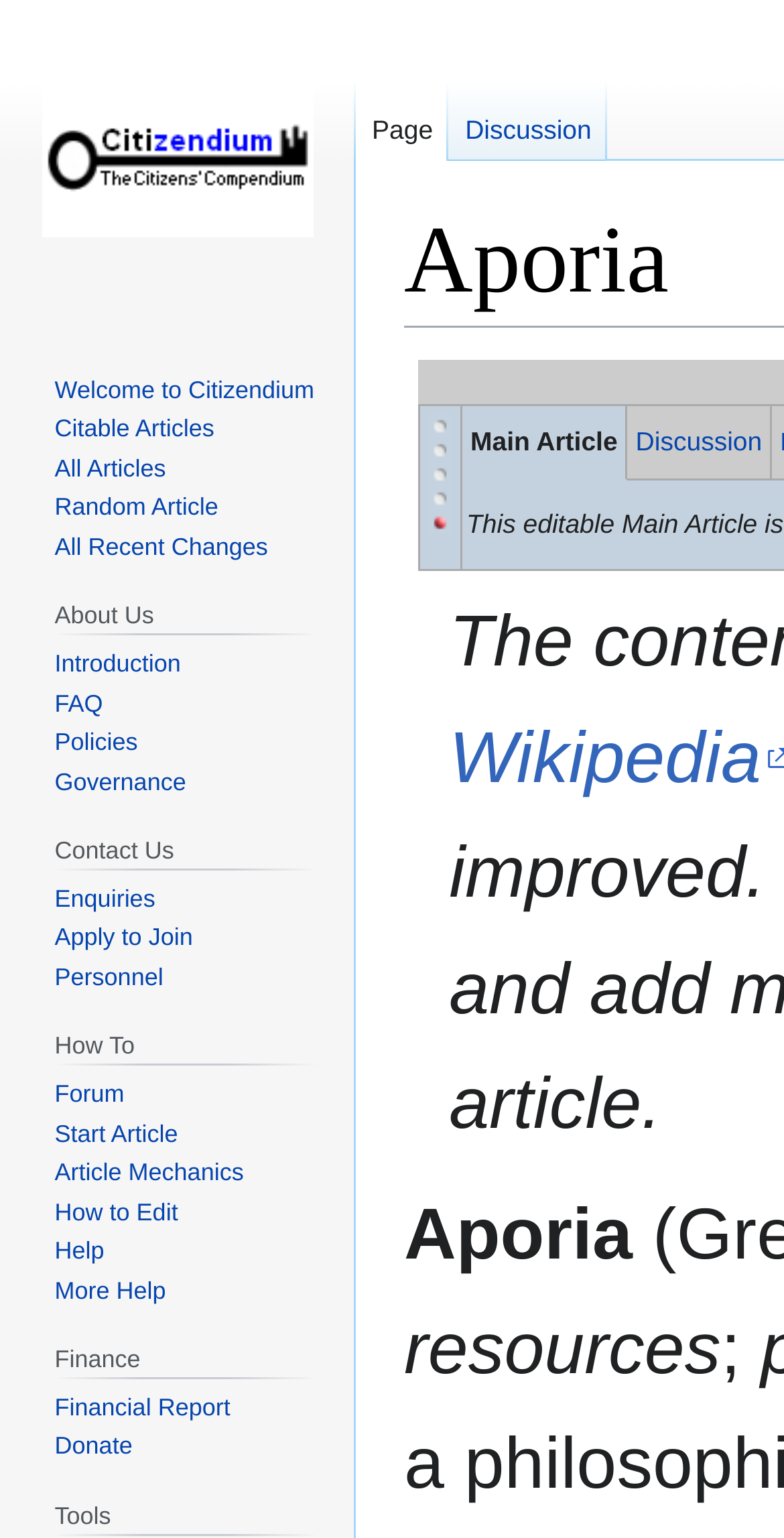Find the bounding box coordinates for the area that must be clicked to perform this action: "Explore business category".

None